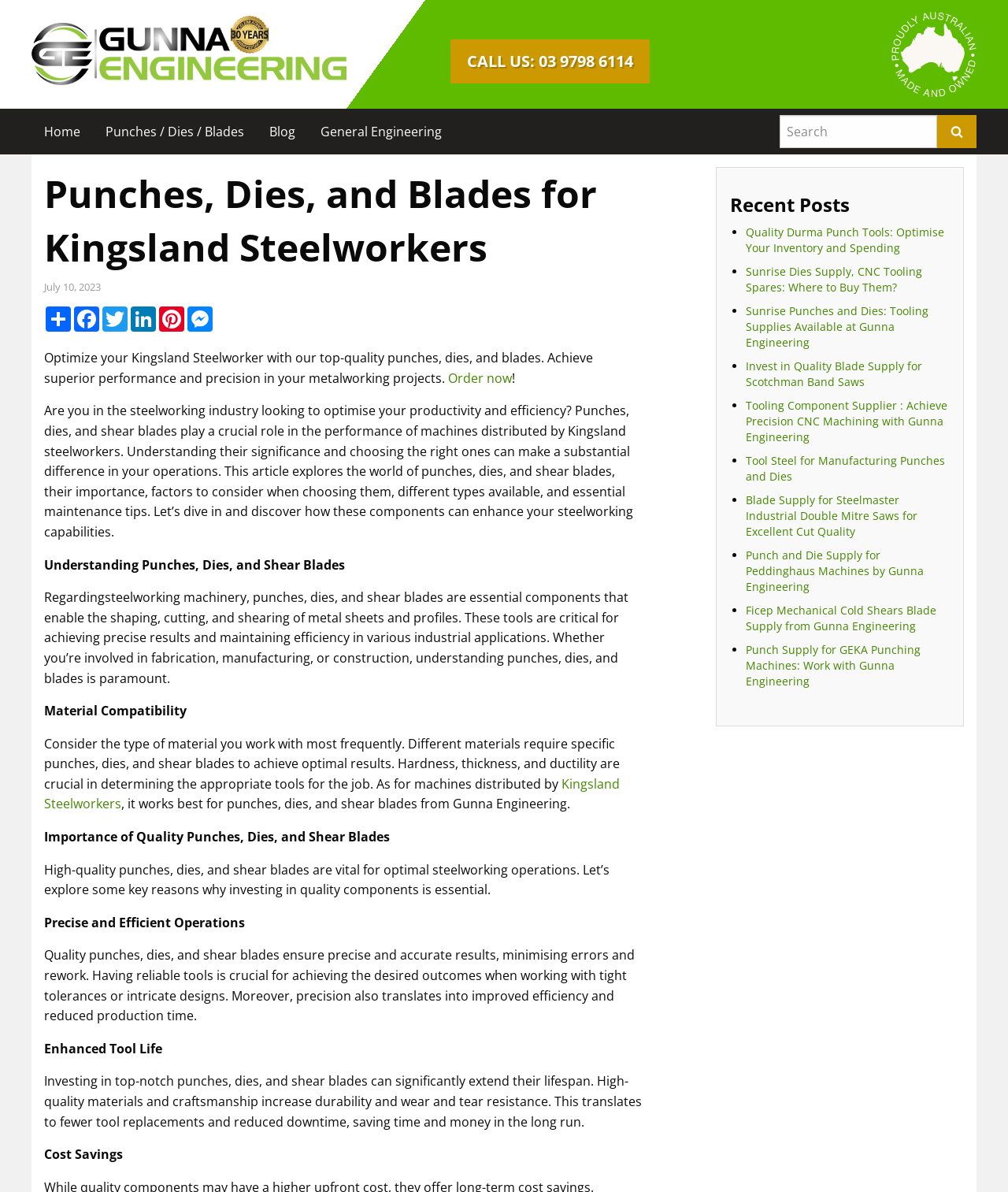Using the given description, provide the bounding box coordinates formatted as (top-left x, top-left y, bottom-right x, bottom-right y), with all values being floating point numbers between 0 and 1. Description: name="s" placeholder="Search" title="Search for:"

[0.773, 0.097, 0.93, 0.124]